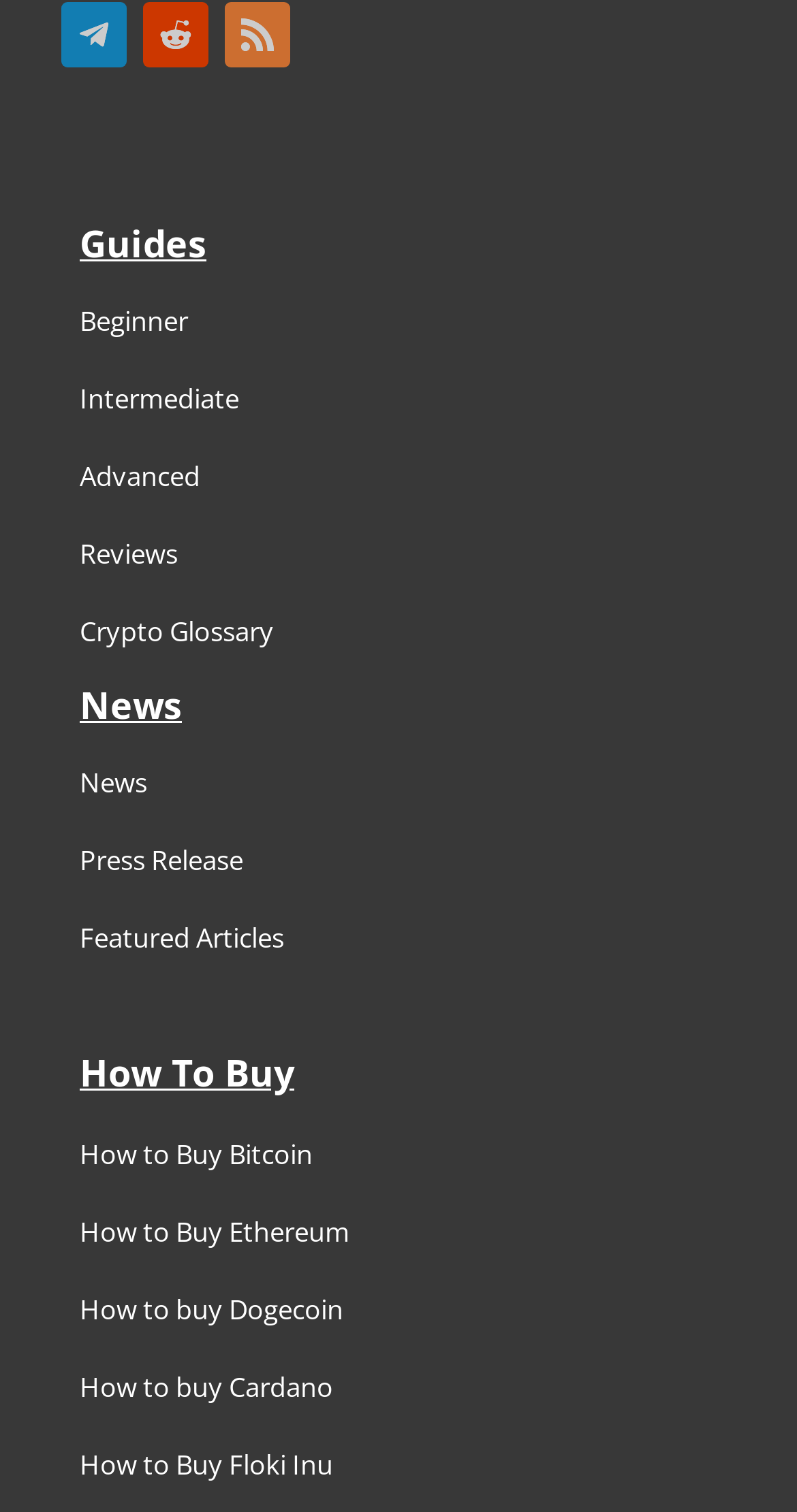Utilize the details in the image to thoroughly answer the following question: How many categories are there in the Guides section?

By examining the webpage, I found that the Guides section has three categories: Beginner, Intermediate, and Advanced, which are represented as links.